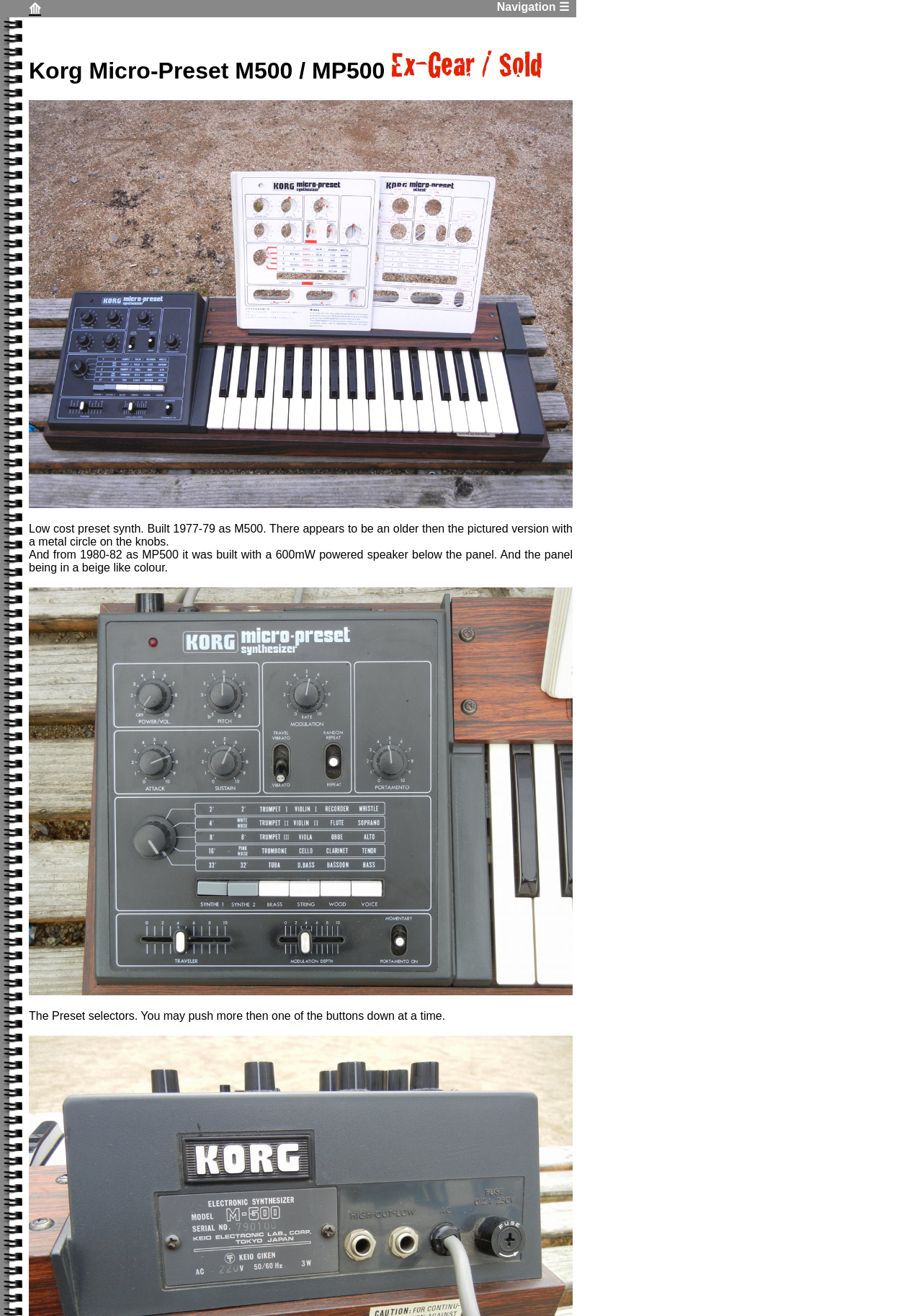Extract the primary headline from the webpage and present its text.

Korg Micro-Preset M500 / MP500 